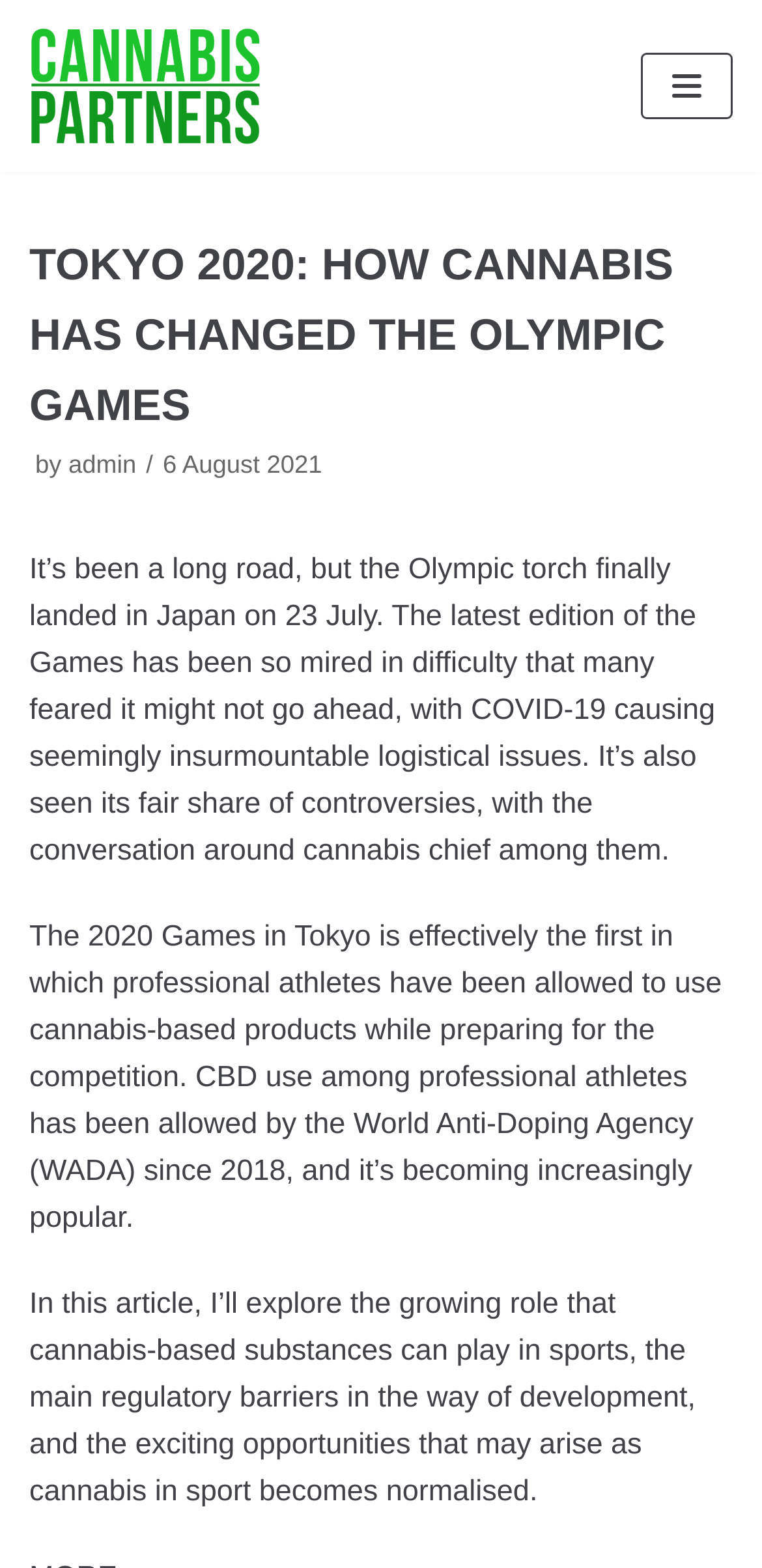Please find and generate the text of the main header of the webpage.

TOKYO 2020: HOW CANNABIS HAS CHANGED THE OLYMPIC GAMES